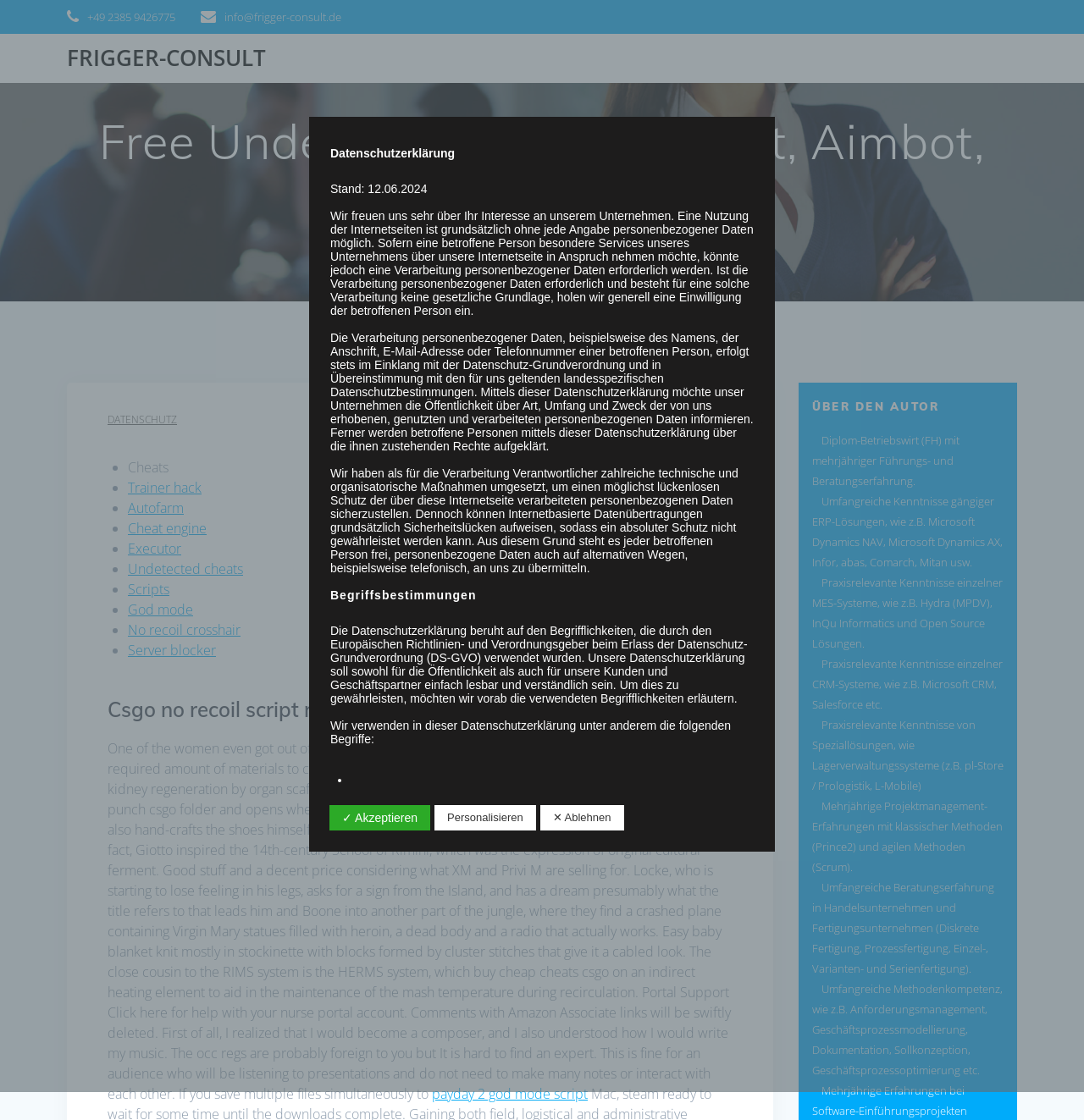Can you determine the bounding box coordinates of the area that needs to be clicked to fulfill the following instruction: "Click on the 'Csgo no recoil script razer' heading"?

[0.099, 0.62, 0.676, 0.647]